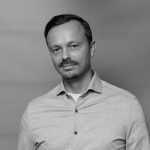Offer a detailed account of the various components present in the image.

The image features a professional-looking individual posing confidently in a gray shirt against a soft, neutral background. The subject's expression conveys a sense of approachability and expertise. This image is likely associated with contact information for potential clients or partners, as it appears alongside details about the company's services in biomethane supply and renewable energy solutions. Positioned under the heading "YOUR CONTACT PERSON," this individual, identified as Max Göbel, serves as the Head of Sales at Landwärme GmbH, where he plays a crucial role in advising customers on sustainable energy solutions and biomethane applications.